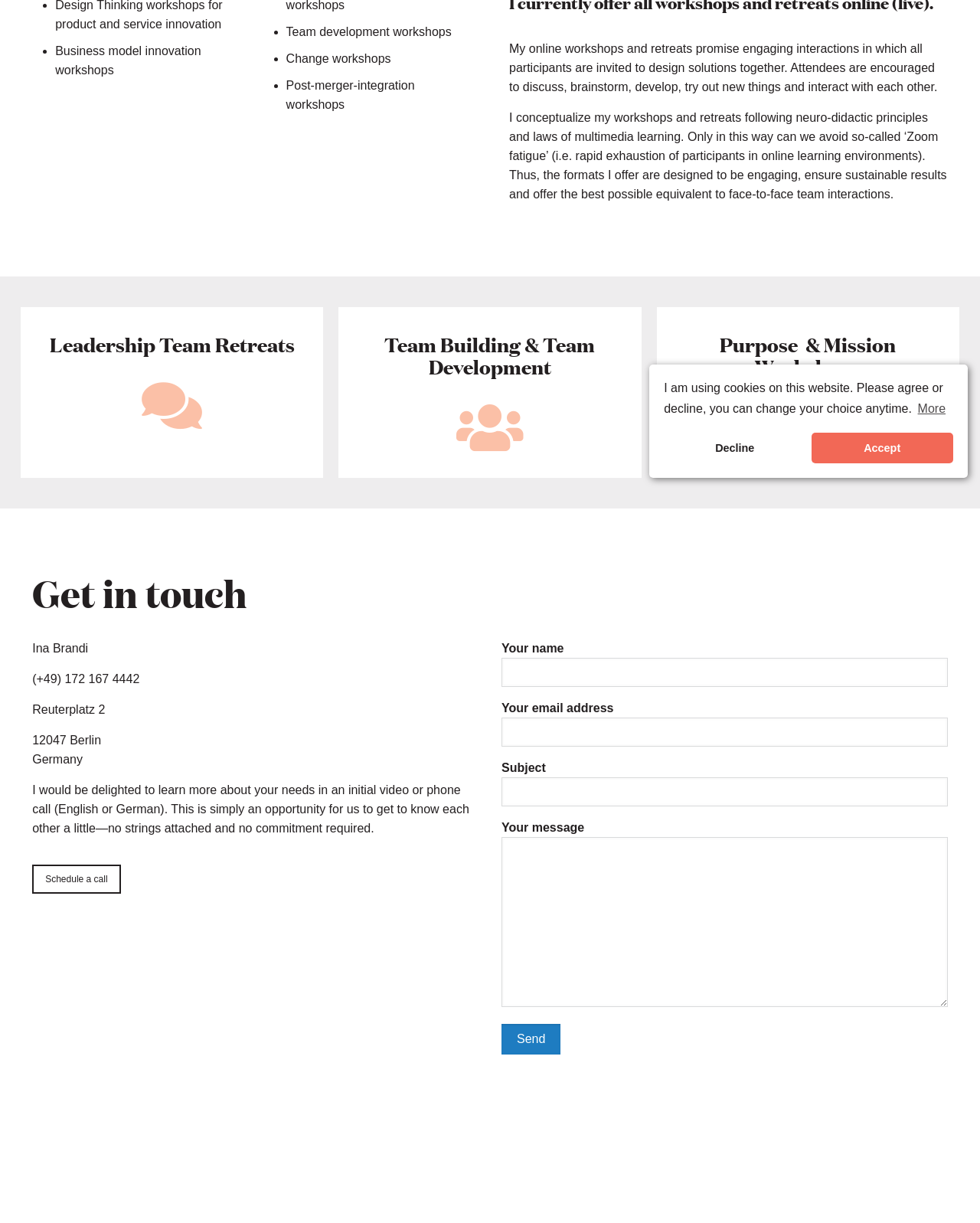Using the given element description, provide the bounding box coordinates (top-left x, top-left y, bottom-right x, bottom-right y) for the corresponding UI element in the screenshot: Schedule a call

[0.033, 0.707, 0.123, 0.731]